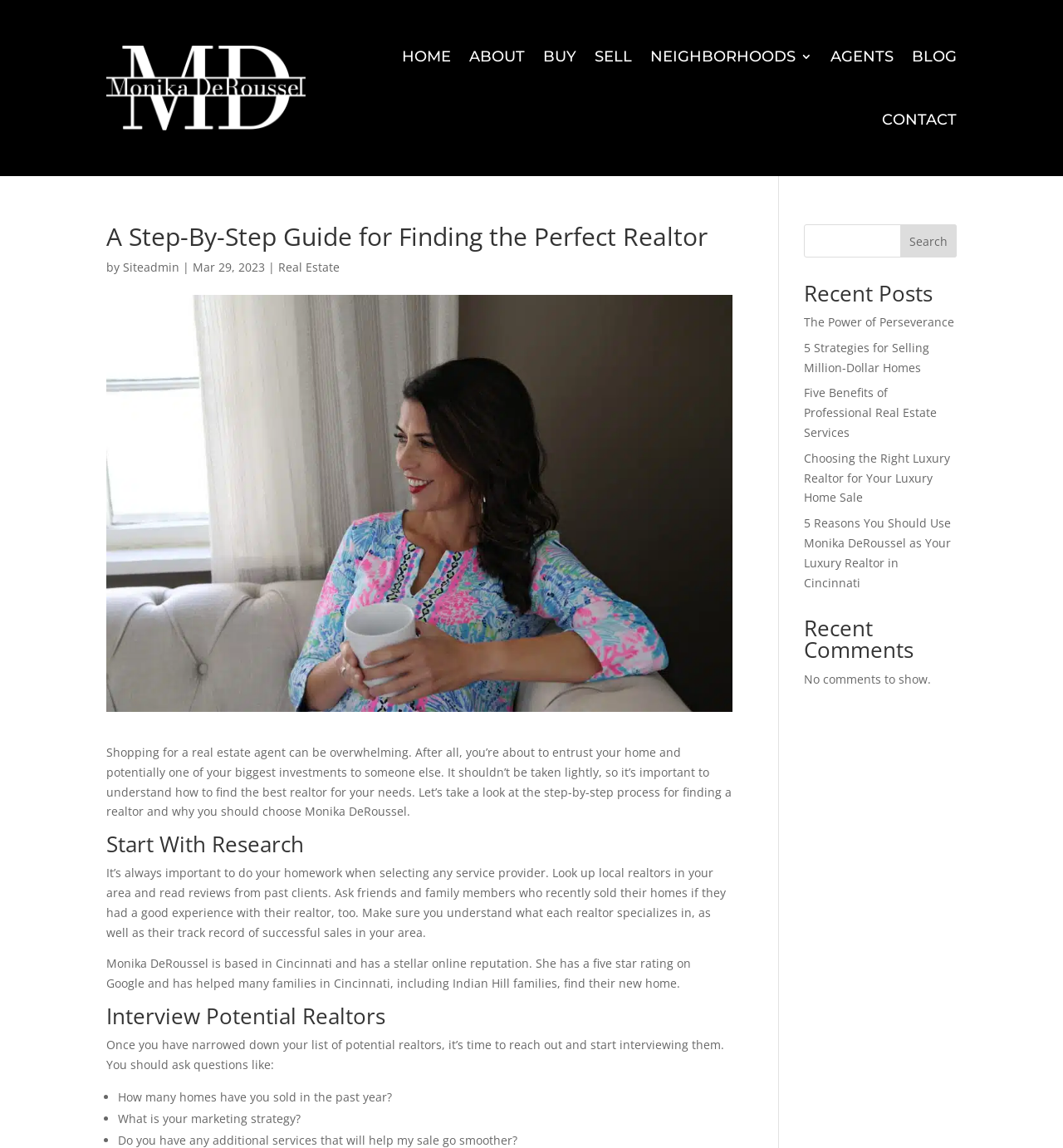Identify and extract the heading text of the webpage.

A Step-By-Step Guide for Finding the Perfect Realtor